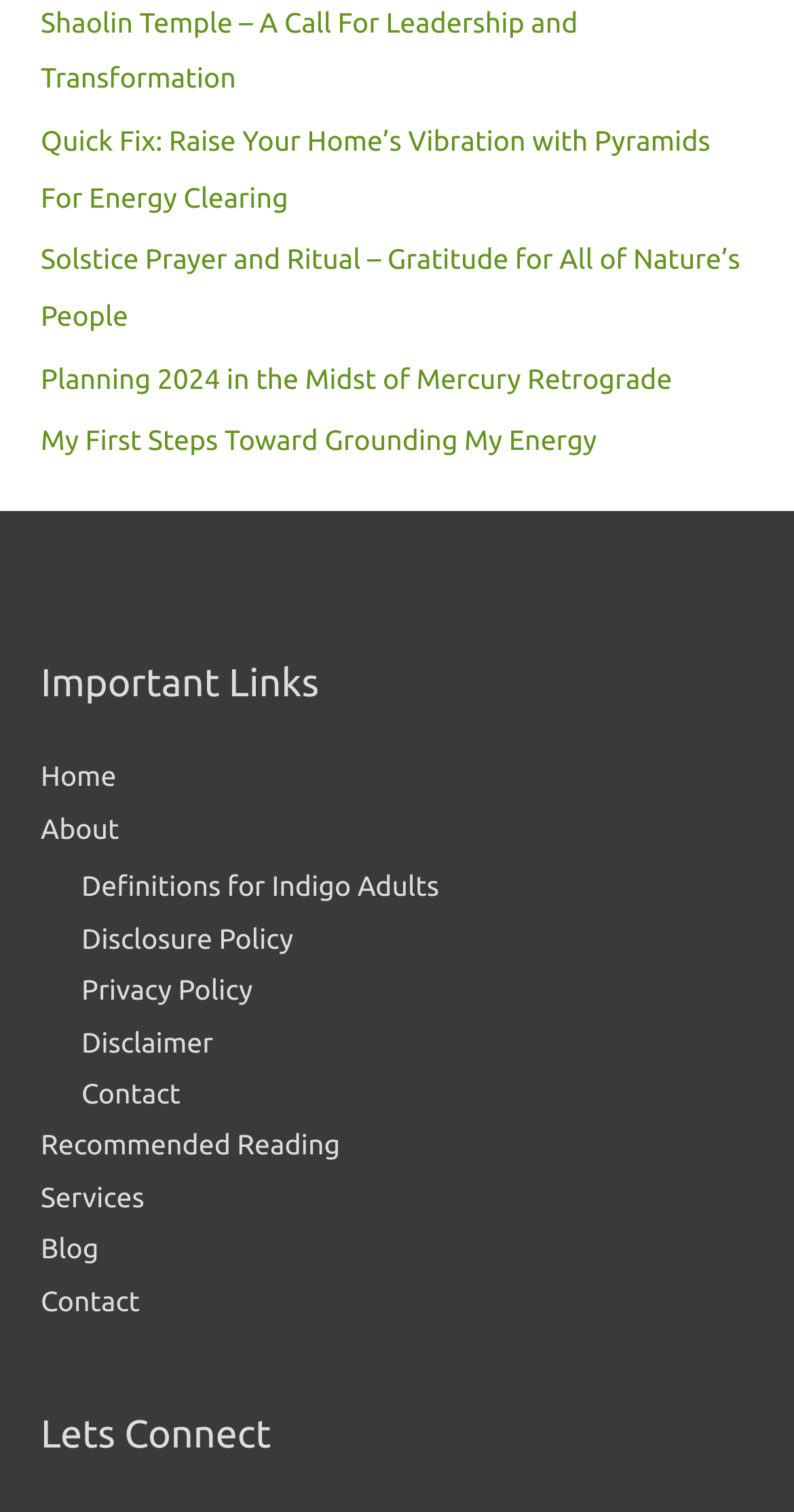Extract the bounding box coordinates for the UI element described by the text: "EdPlace Support". The coordinates should be in the form of [left, top, right, bottom] with values between 0 and 1.

None